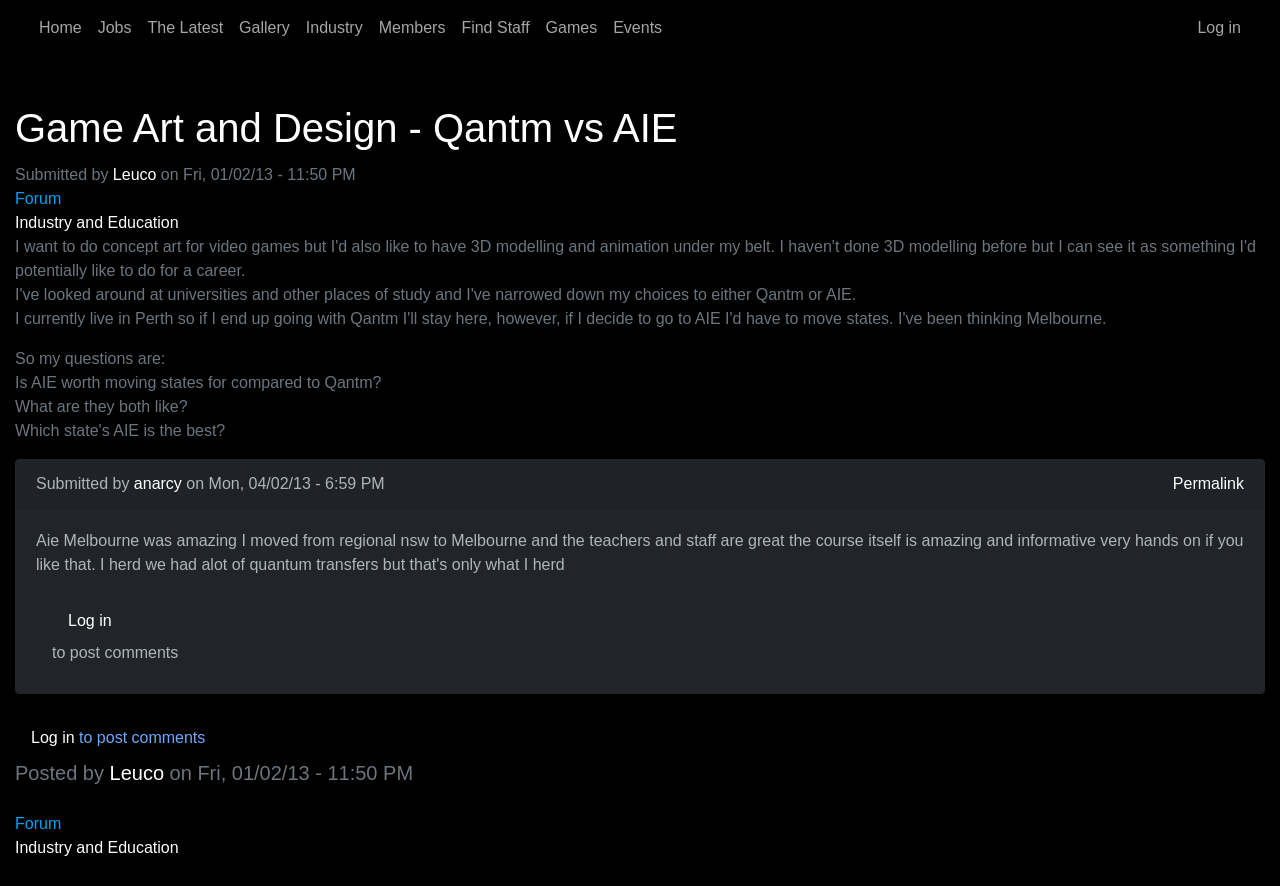What is the name of the author of the second article?
Use the information from the image to give a detailed answer to the question.

I looked at the second article section and found the text 'Submitted by anarcy' which indicates that the author of the second article is anarcy.